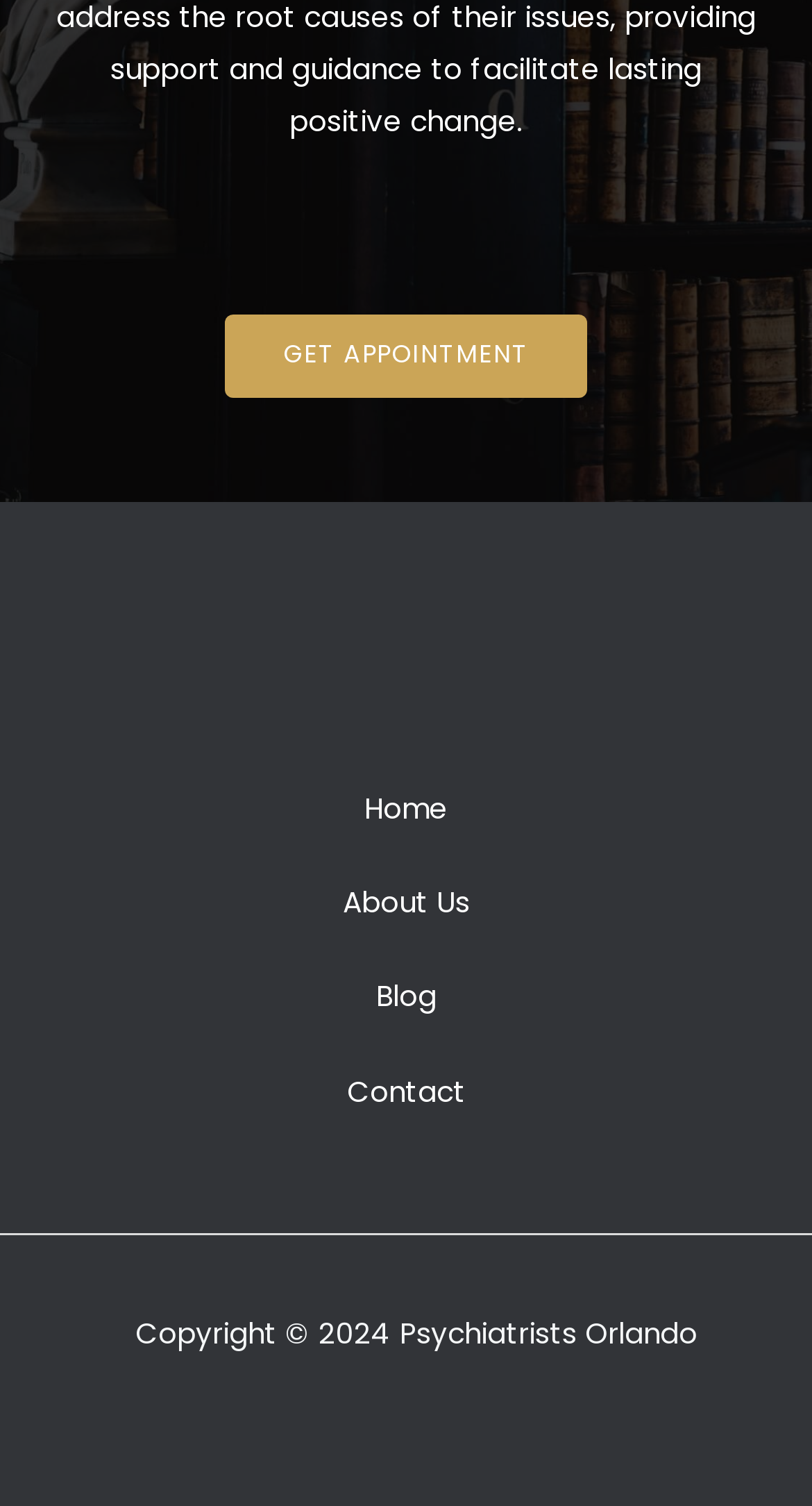Answer this question in one word or a short phrase: Where is the navigation section located?

Top-right